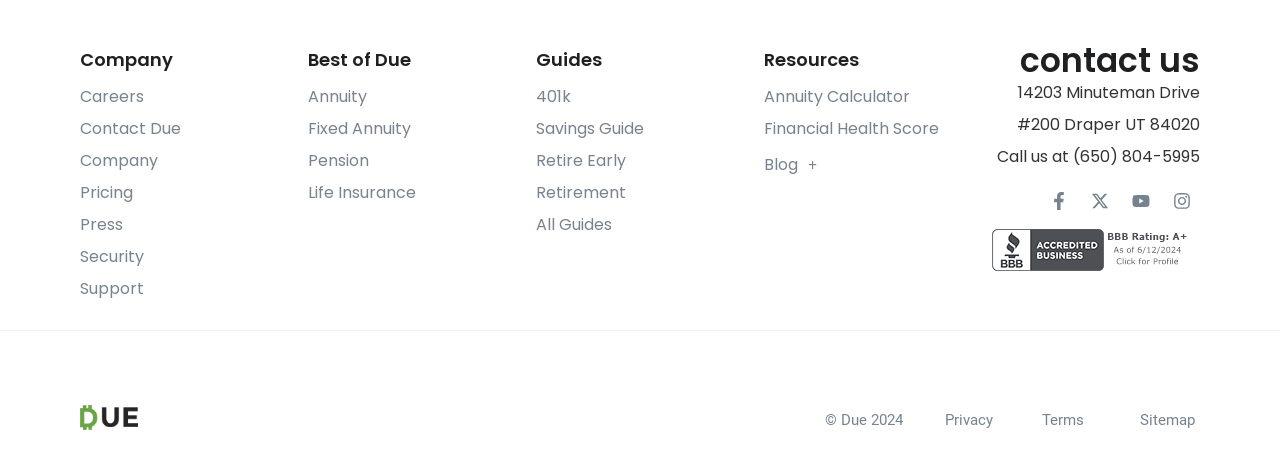What is the company name?
Please provide a single word or phrase in response based on the screenshot.

Due